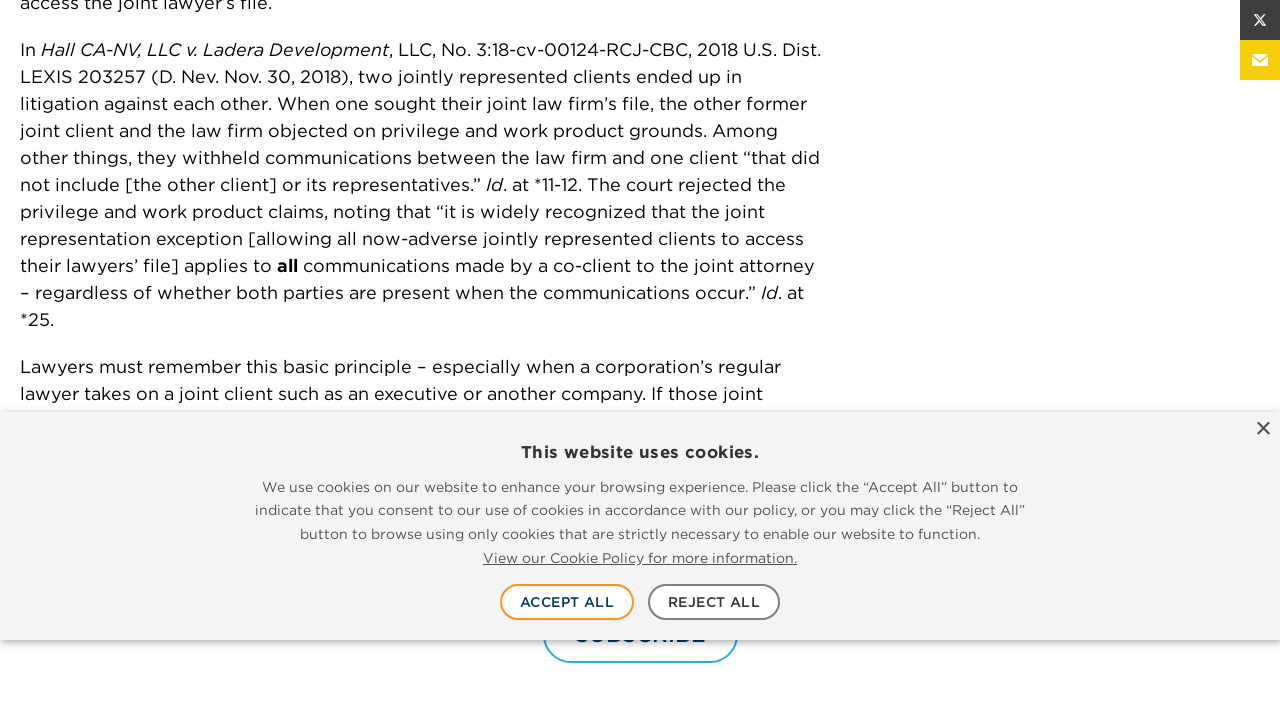Find the bounding box coordinates for the HTML element specified by: "Accept All".

[0.391, 0.821, 0.495, 0.872]